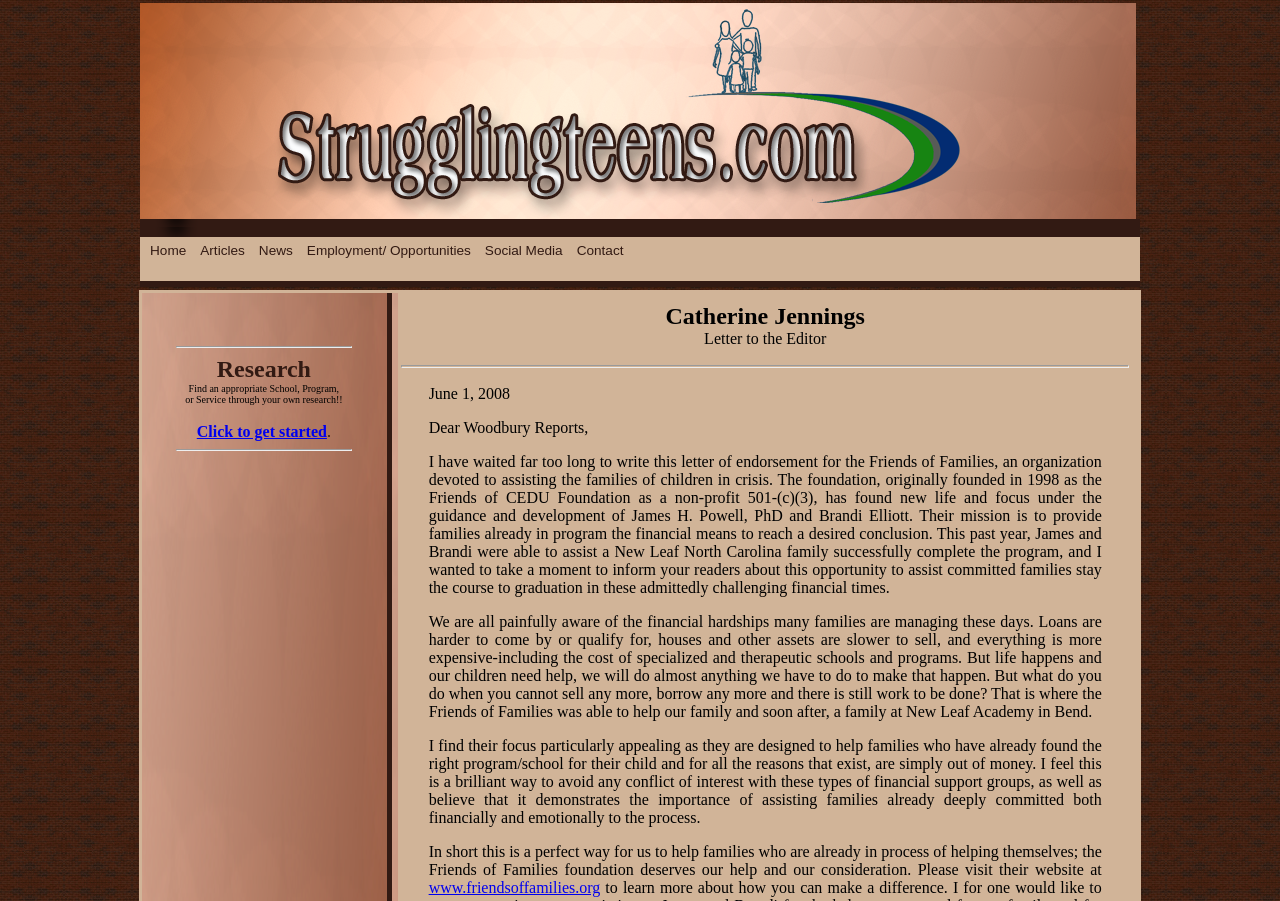Identify the bounding box coordinates necessary to click and complete the given instruction: "Click on Click to get started".

[0.154, 0.469, 0.255, 0.488]